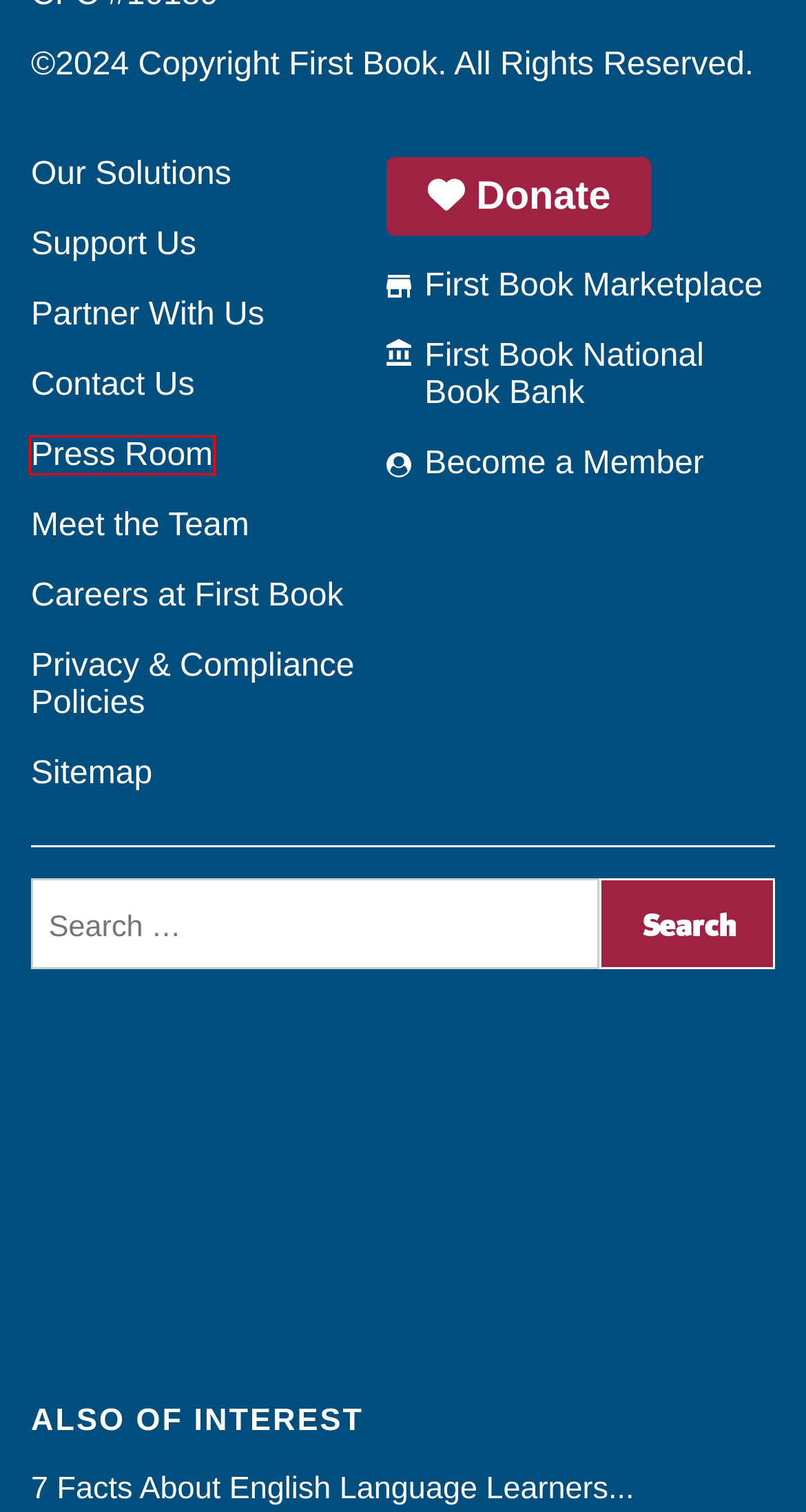Examine the screenshot of the webpage, noting the red bounding box around a UI element. Pick the webpage description that best matches the new page after the element in the red bounding box is clicked. Here are the candidates:
A. Privacy and Compliance Policies | First Book
B. First Book’s Partners: Committed to Quality Education
C. Time for Change: Dream, Act, Change Our World
D. Leadership Team: Executive, Board, and Committees | First Book
E. Build the Change: The LEGO Group’s Network Impact
F. First Book Blog: Find out why we’re a leading voice
G. Press Room: News and Media Resources | First Book
H. Join Our Team | First Book

G